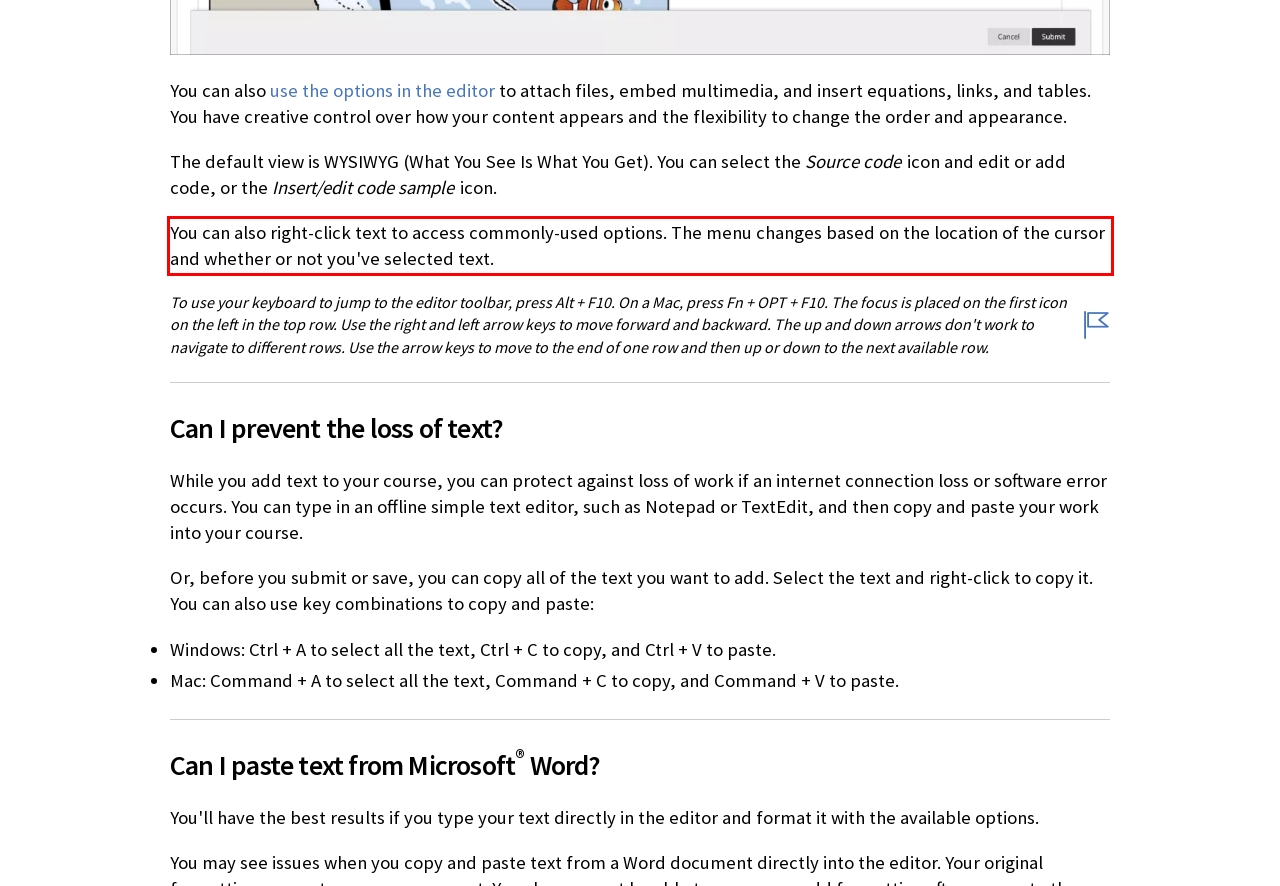You have a screenshot of a webpage with a red bounding box. Identify and extract the text content located inside the red bounding box.

You can also right-click text to access commonly-used options. The menu changes based on the location of the cursor and whether or not you've selected text.